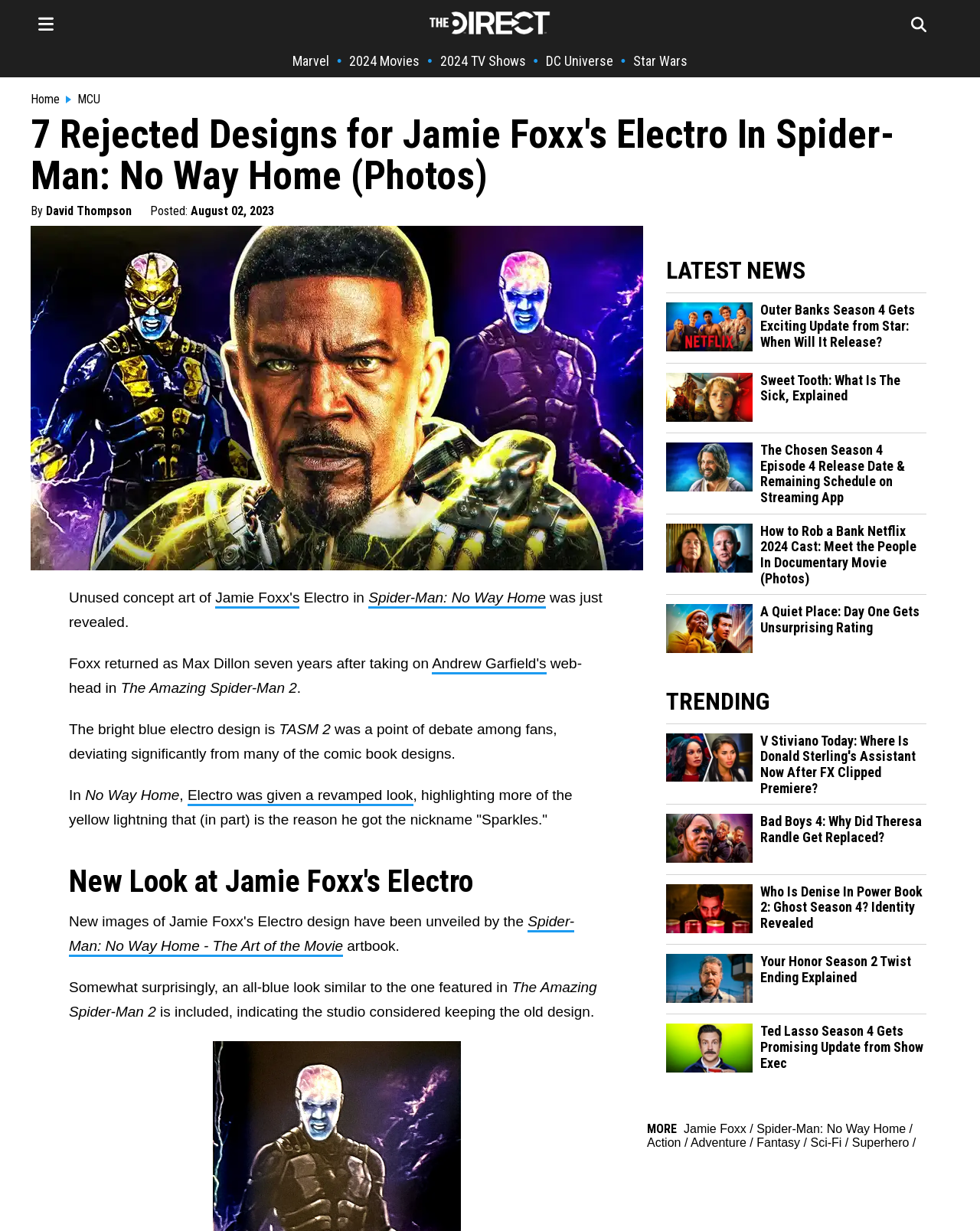Please determine the bounding box coordinates of the element to click in order to execute the following instruction: "View the image of Jamie Foxx's Electro". The coordinates should be four float numbers between 0 and 1, specified as [left, top, right, bottom].

[0.031, 0.184, 0.656, 0.464]